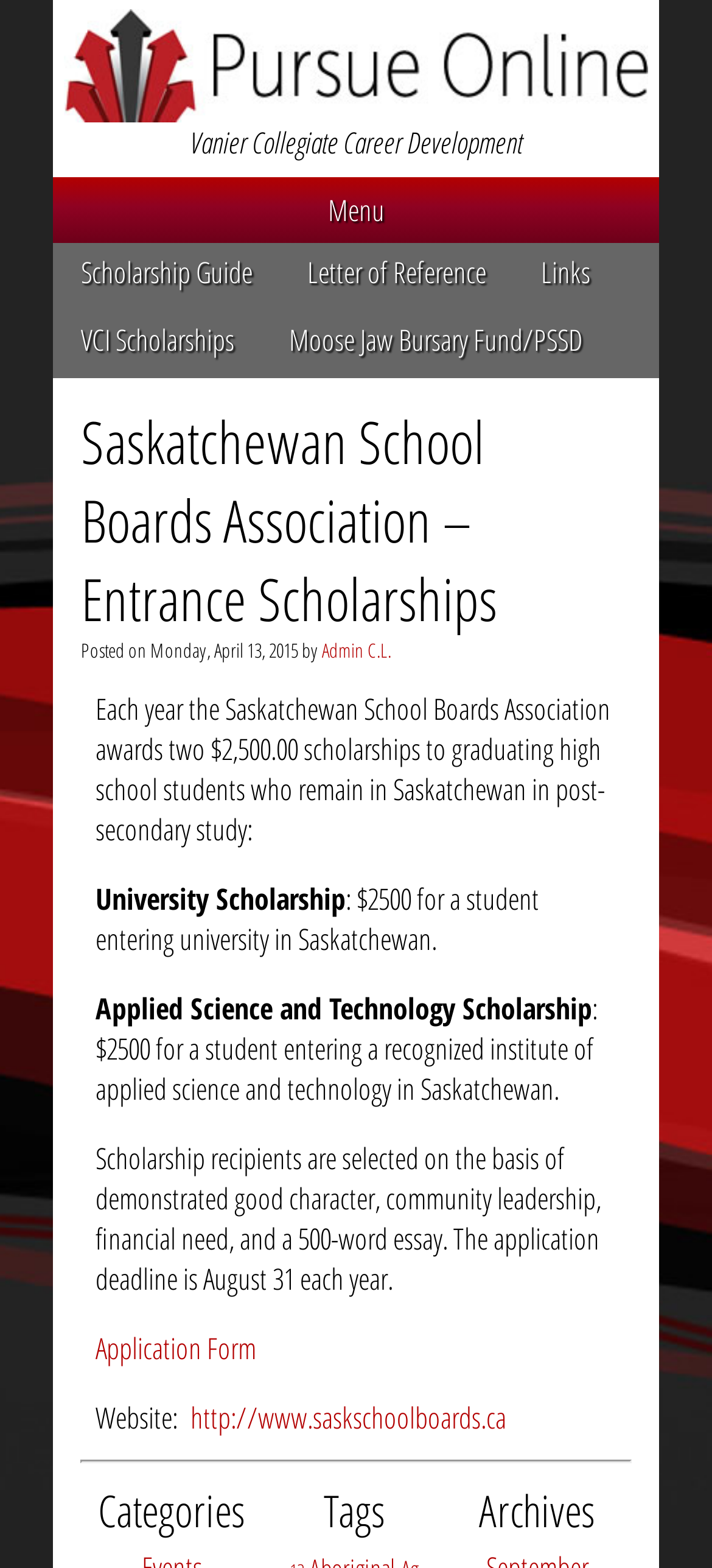What is the website of the Saskatchewan School Boards Association?
Using the visual information, answer the question in a single word or phrase.

http://www.saskschoolboards.ca